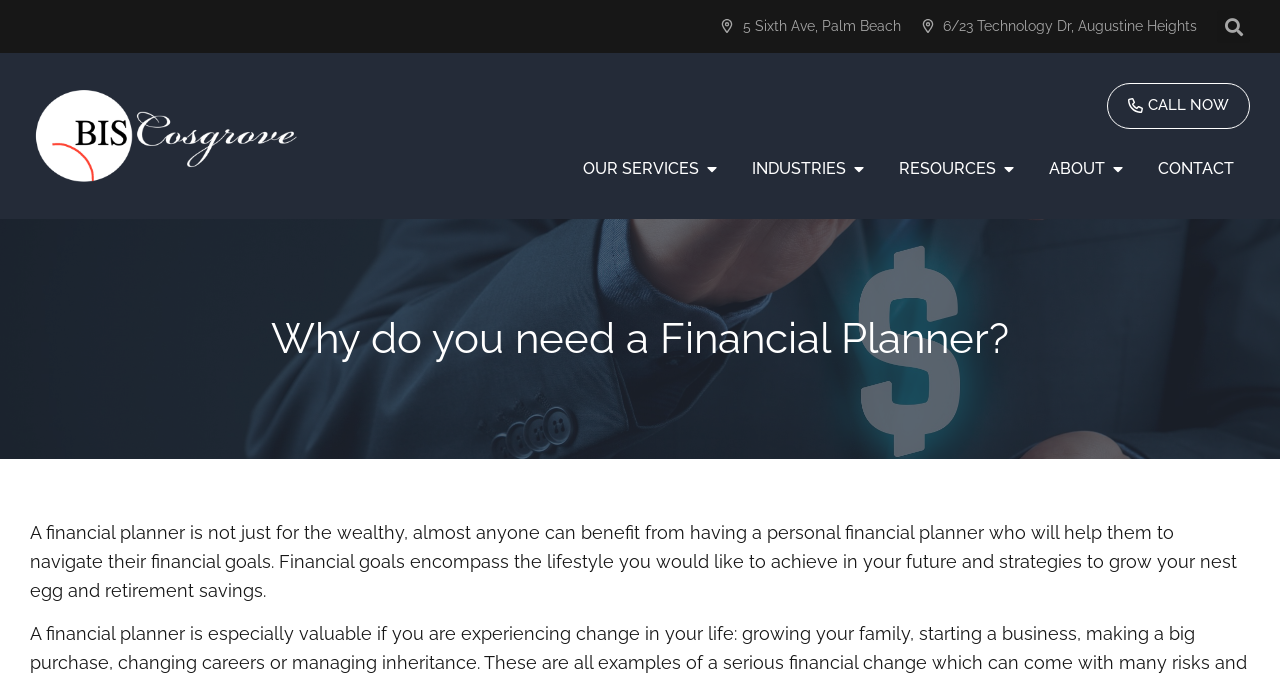Locate the bounding box coordinates of the clickable part needed for the task: "Navigate to ABOUT".

[0.82, 0.233, 0.863, 0.269]